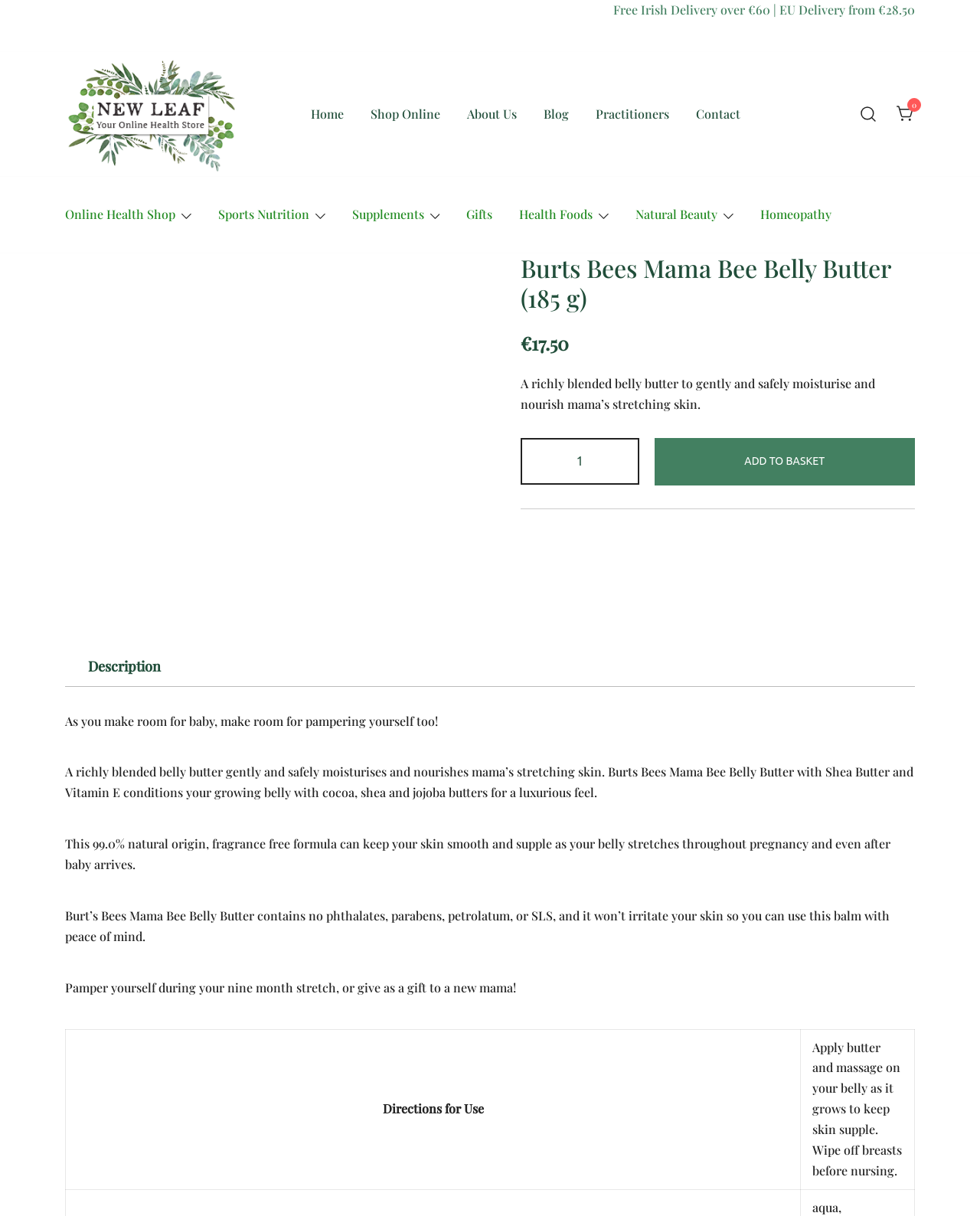Please identify the bounding box coordinates of the region to click in order to complete the given instruction: "Add to basket". The coordinates should be four float numbers between 0 and 1, i.e., [left, top, right, bottom].

[0.668, 0.36, 0.934, 0.399]